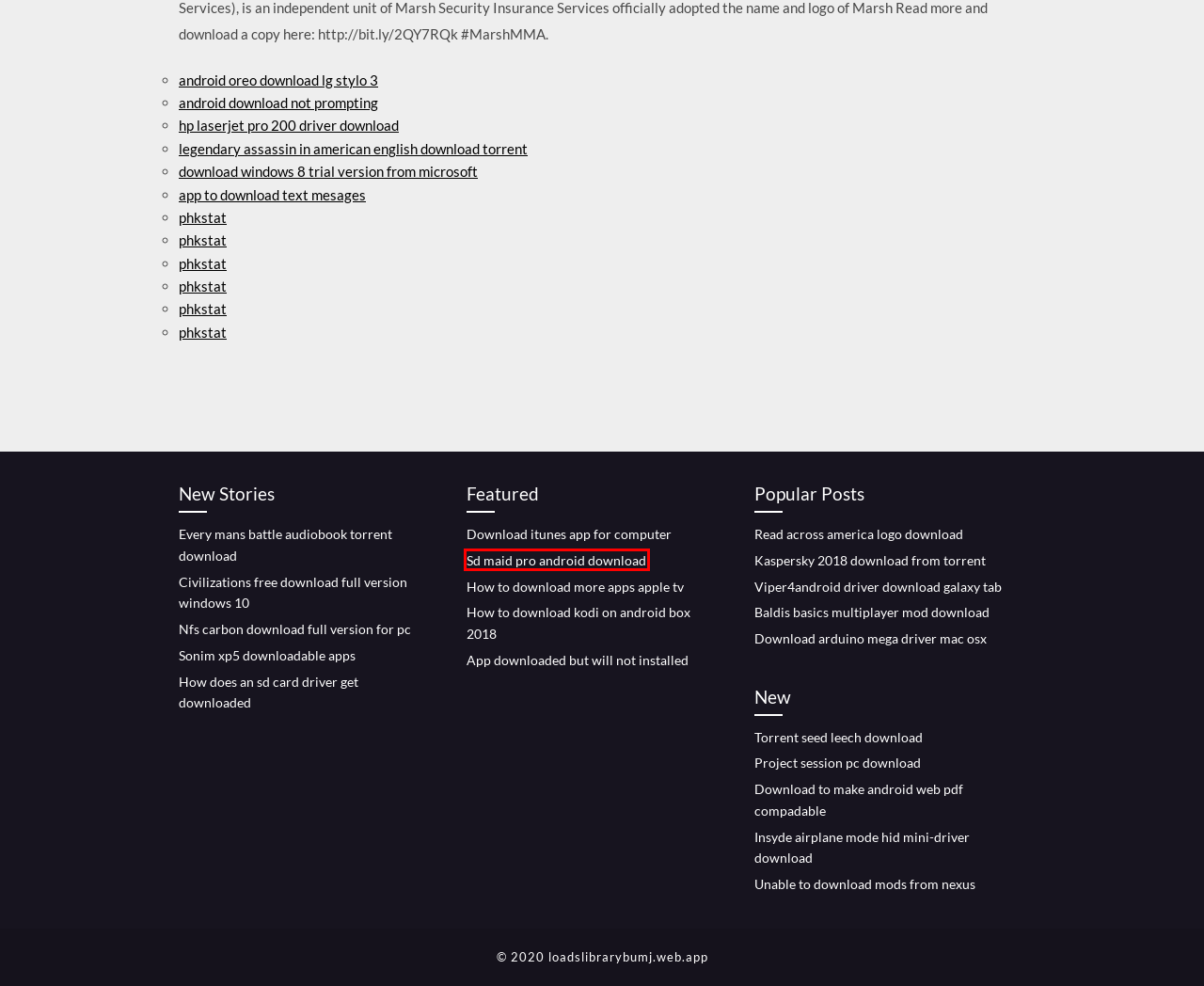Review the screenshot of a webpage that includes a red bounding box. Choose the webpage description that best matches the new webpage displayed after clicking the element within the bounding box. Here are the candidates:
A. Viper4android driver download galaxy tab (2020)
B. Hp laserjet pro 200 driver download (2020)
C. Nfs carbon download full version for pc (2020)
D. Baldis basics multiplayer mod download [2020]
E. Civilizations free download full version windows 10 (2020)
F. Read across america logo download (2020)
G. Sd maid pro android download (2020)
H. Torrent seed leech download [2020]

G